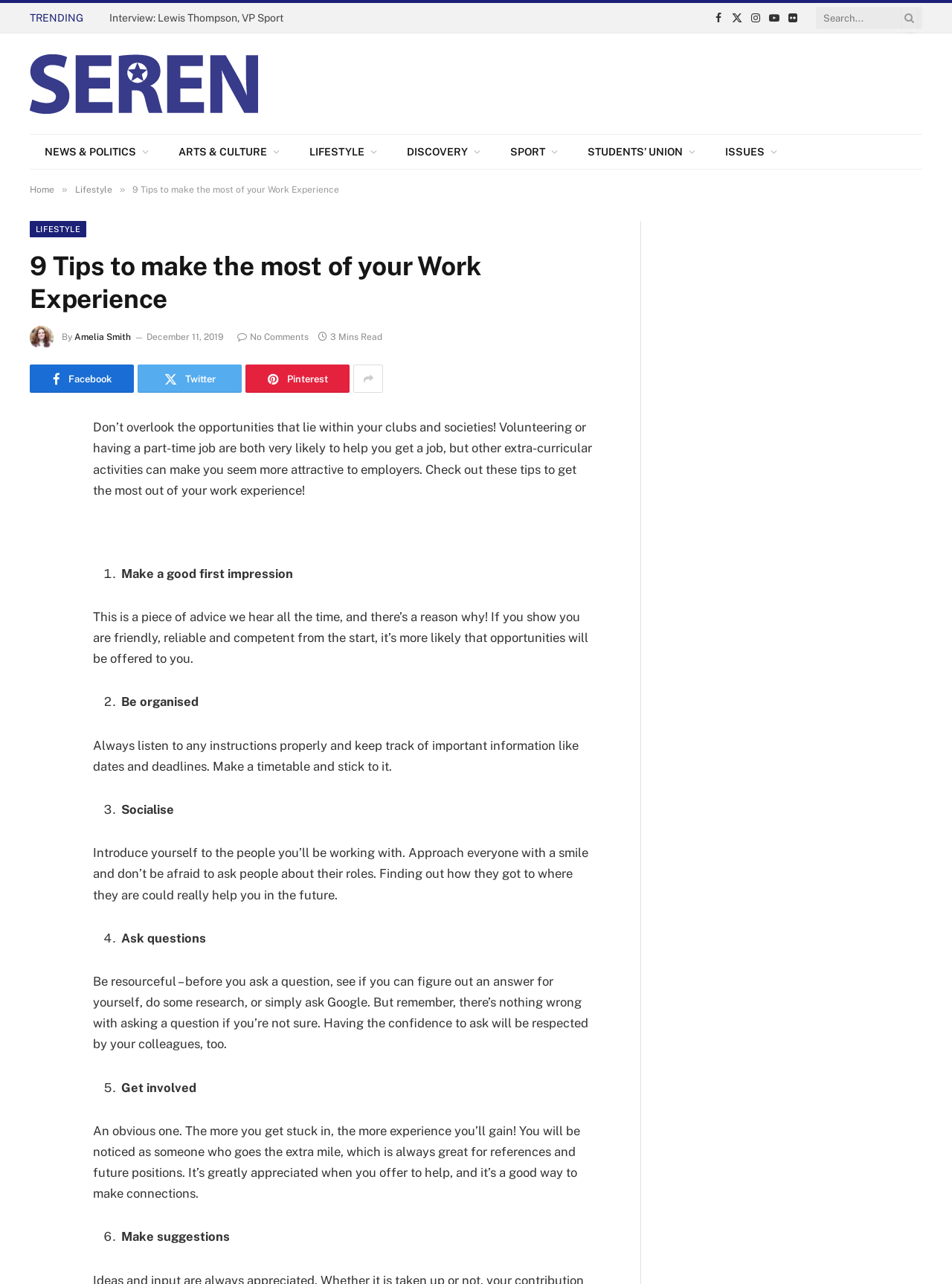Kindly provide the bounding box coordinates of the section you need to click on to fulfill the given instruction: "Read the article".

[0.031, 0.195, 0.647, 0.245]